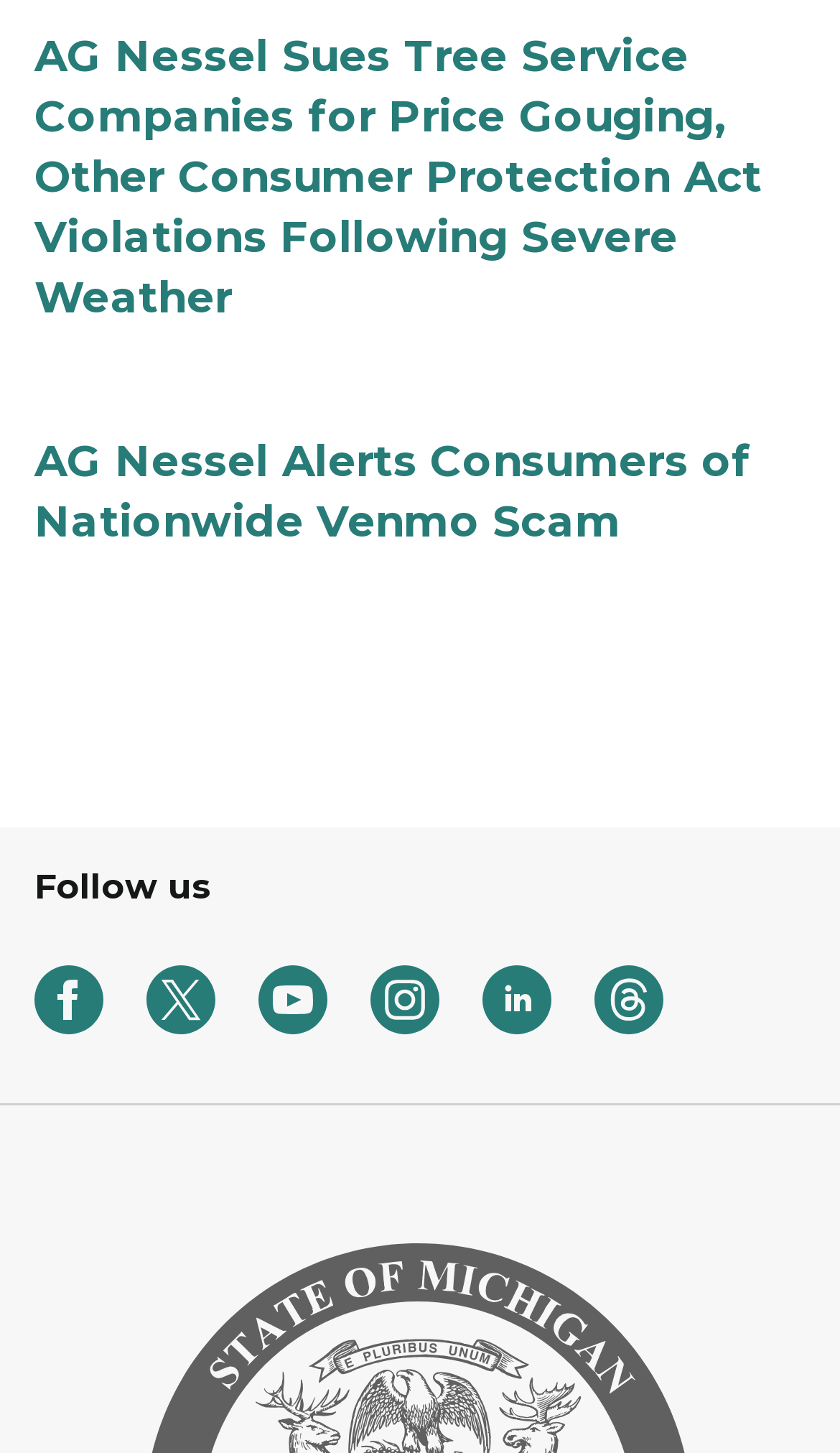Using the information in the image, give a detailed answer to the following question: What is the topic of the first news article?

I looked at the first link on the webpage, which has a heading 'AG Nessel Sues Tree Service Companies for Price Gouging, Other Consumer Protection Act Violations Following Severe Weather', and determined that the topic of the first news article is about Tree Service Companies.